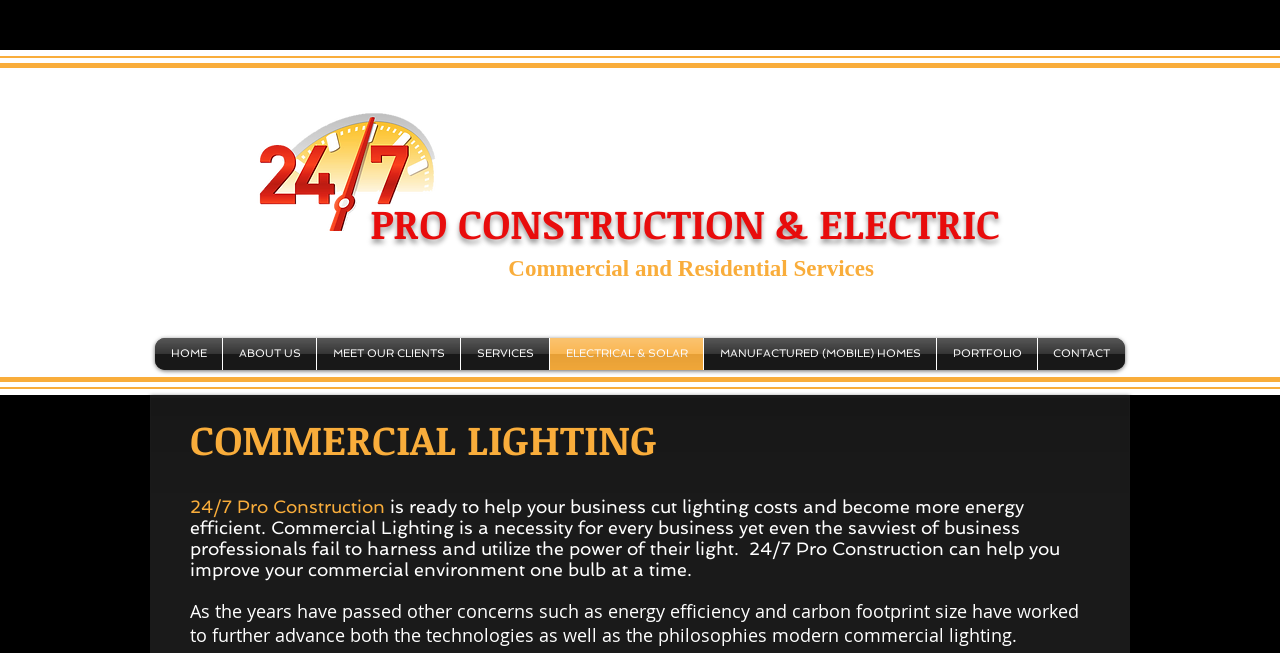Provide your answer in a single word or phrase: 
What is the benefit of commercial lighting?

Cut lighting costs and become more energy efficient